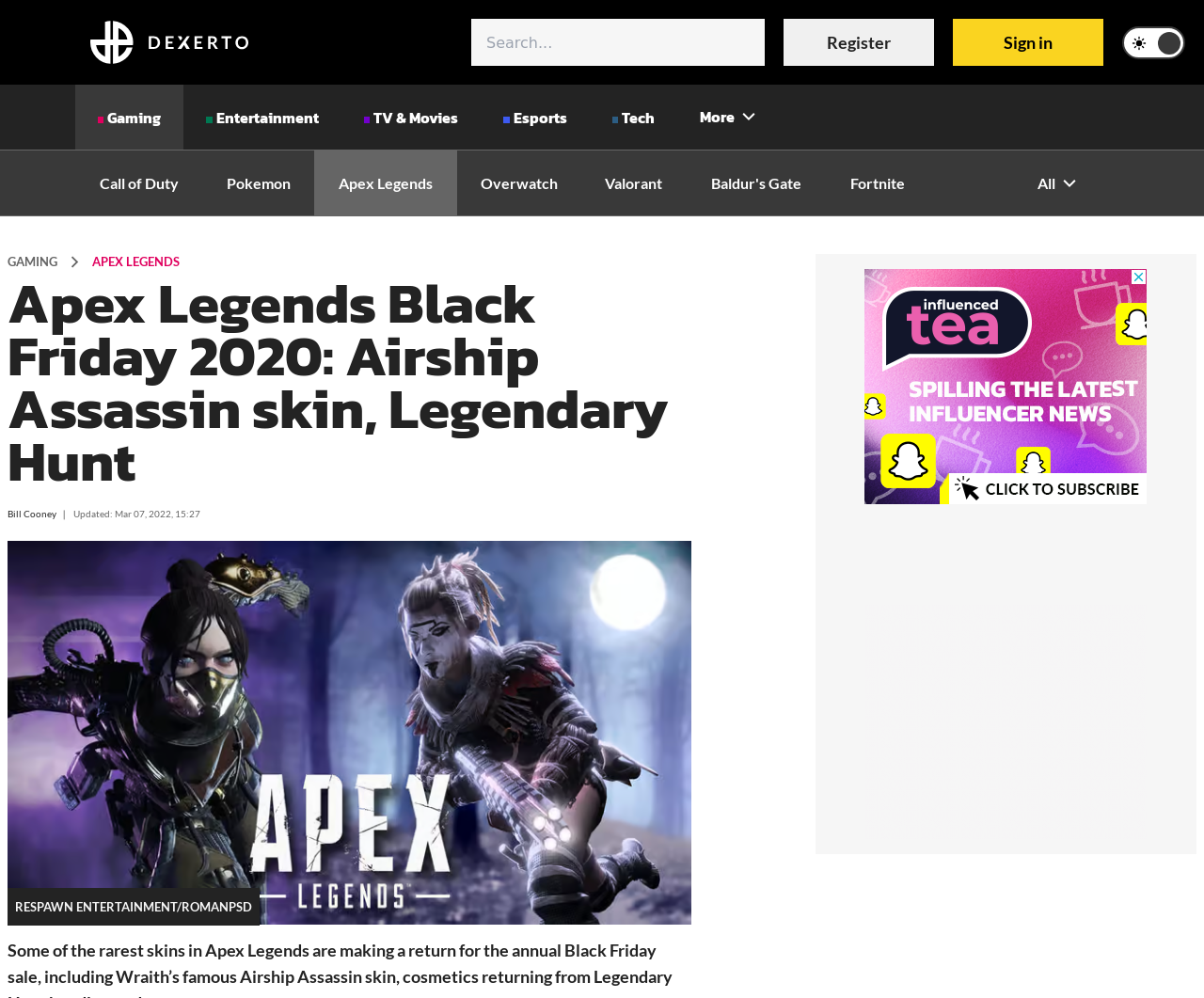Determine the bounding box coordinates of the section to be clicked to follow the instruction: "View Apex Legends article". The coordinates should be given as four float numbers between 0 and 1, formatted as [left, top, right, bottom].

[0.006, 0.277, 0.574, 0.488]